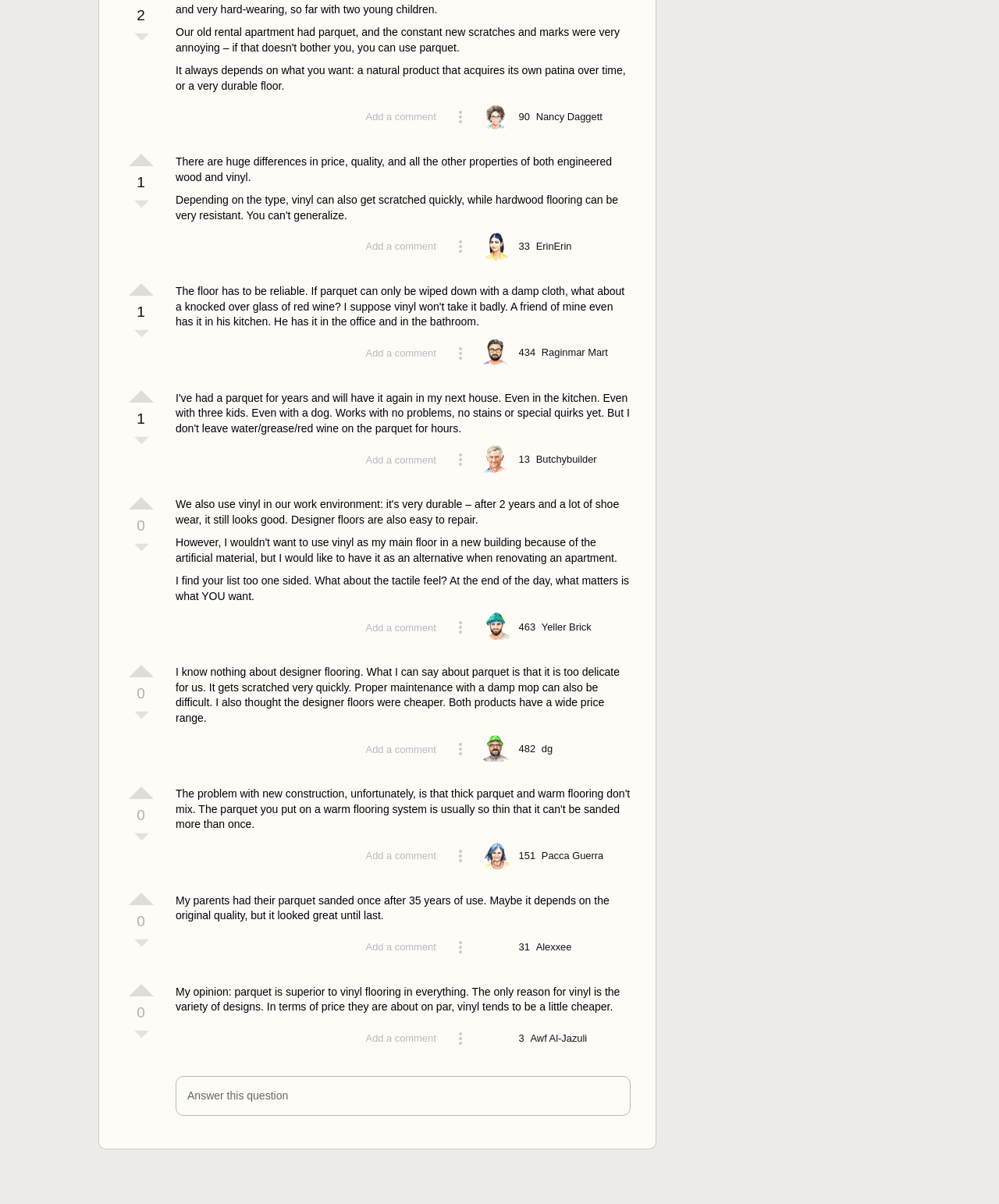Locate the UI element described as follows: "Butchybuilder". Return the bounding box coordinates as four float numbers between 0 and 1 in the order [left, top, right, bottom].

[0.536, 0.377, 0.597, 0.386]